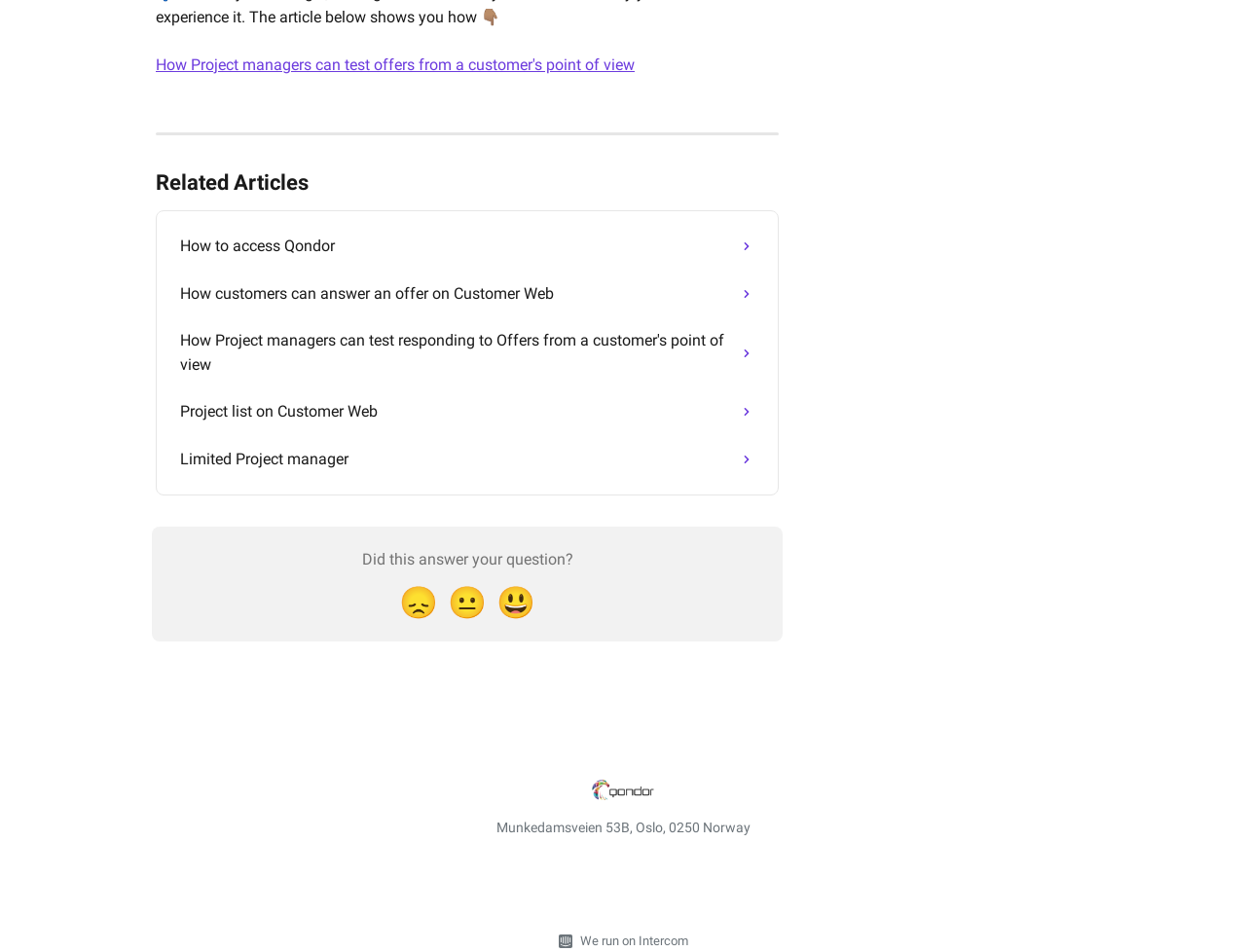Answer the question using only one word or a concise phrase: What is the text of the last link element?

We run on Intercom